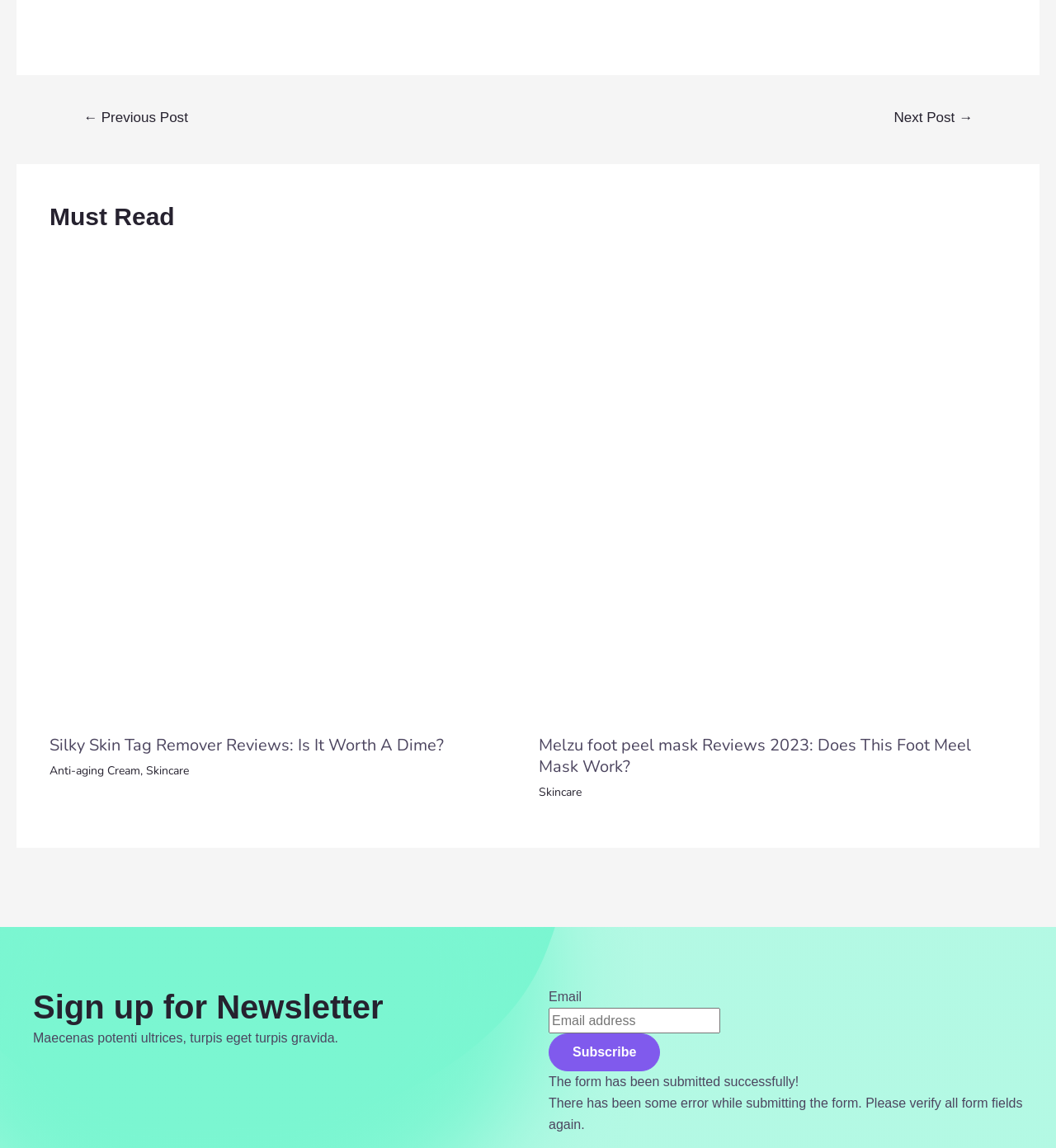Provide a single word or phrase to answer the given question: 
What is the topic of the second article?

Melzu foot peel mask Reviews